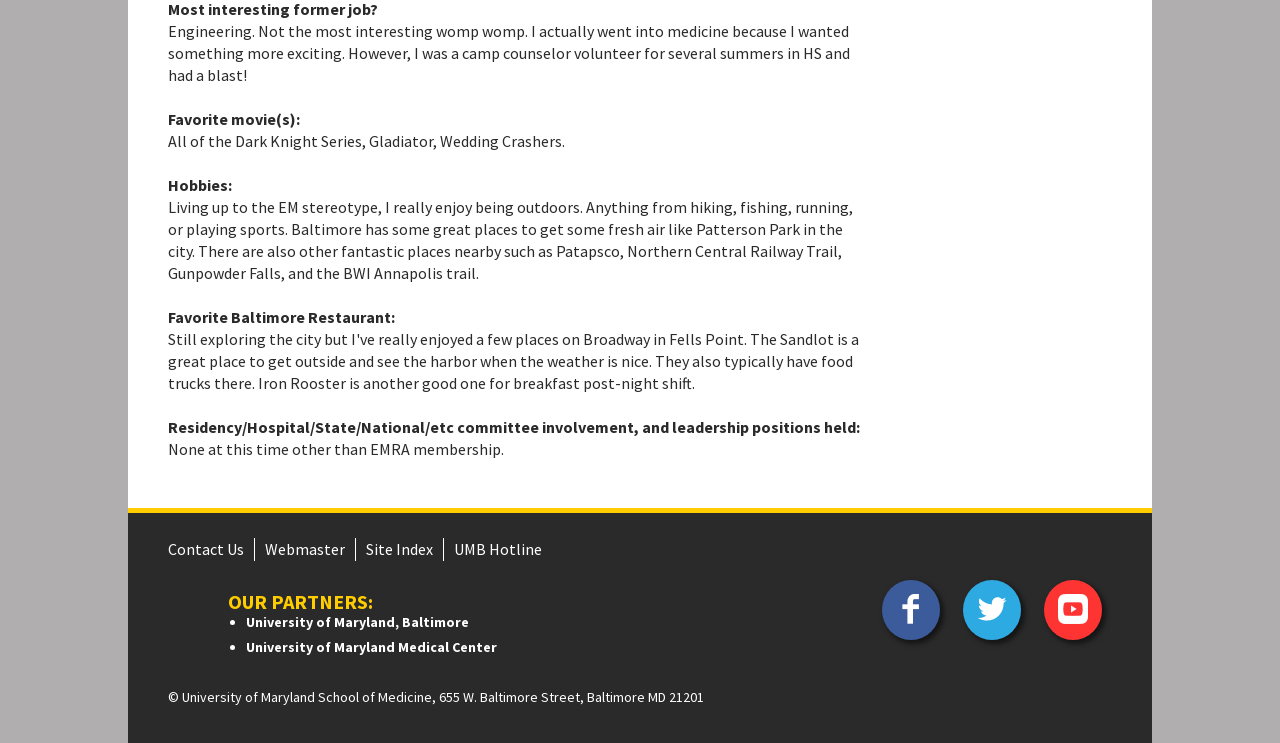Given the webpage screenshot and the description, determine the bounding box coordinates (top-left x, top-left y, bottom-right x, bottom-right y) that define the location of the UI element matching this description: Webmaster

[0.207, 0.725, 0.27, 0.752]